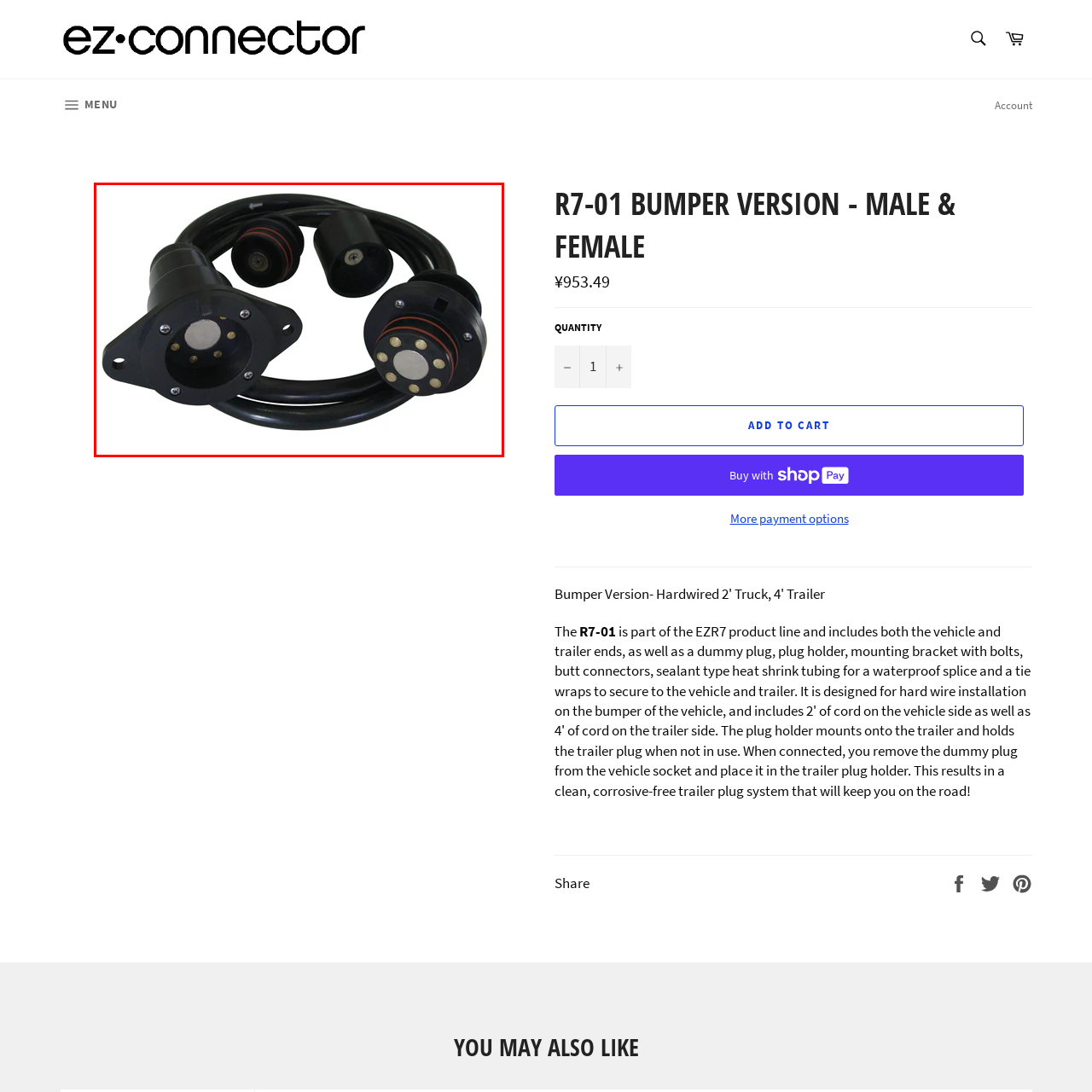Observe the image encased in the red box and deliver an in-depth response to the subsequent question by interpreting the details within the image:
In which settings is the R7-01 Bumper Version ideal for use?

The caption states that the product is ideal for reliable electrical connections in automotive or industrial settings, implying that its design and features make it well-suited for use in these specific environments.